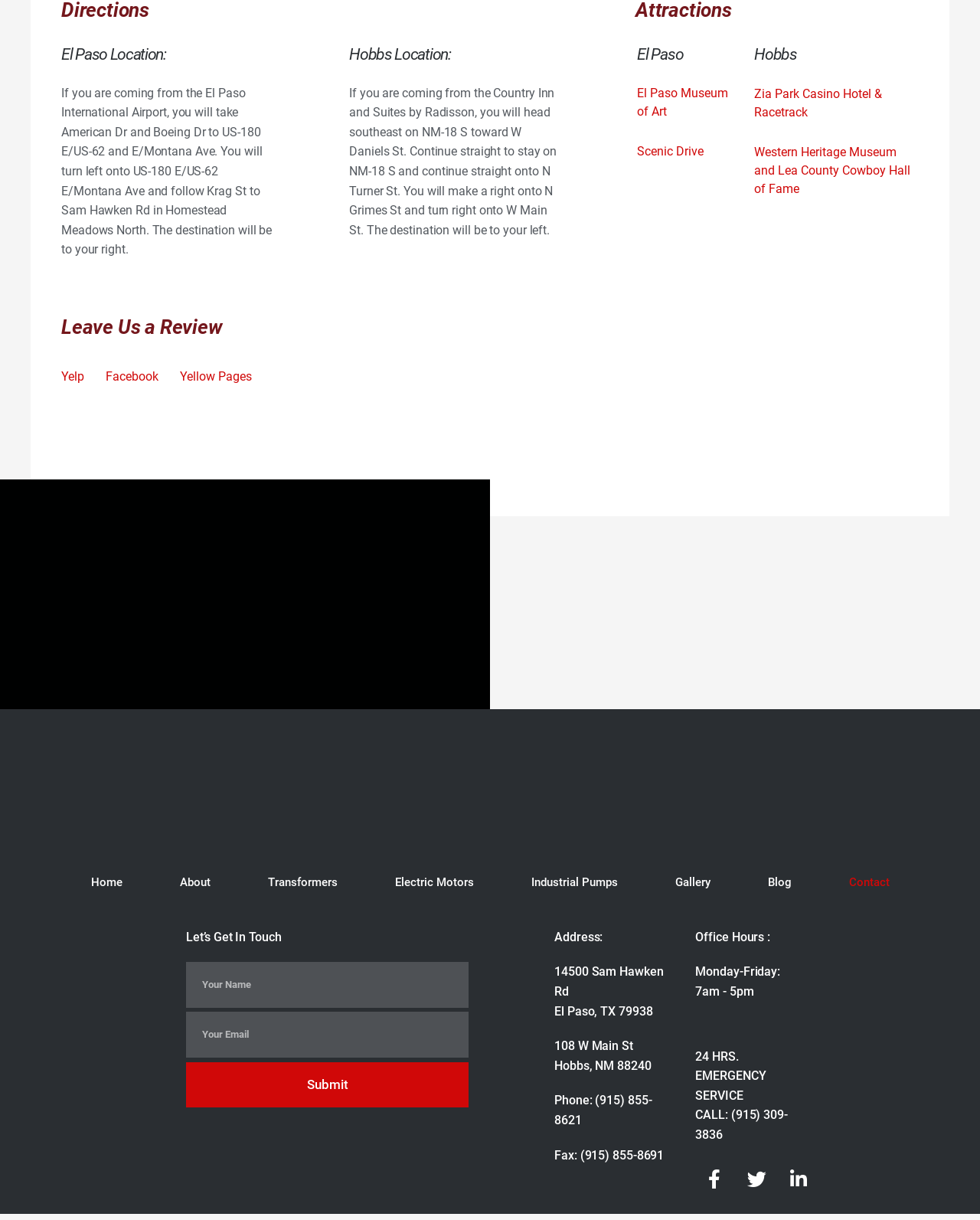How many social media links are at the bottom of the webpage?
Use the information from the image to give a detailed answer to the question.

I counted the number of social media links at the bottom of the webpage and found that there are three links: Facebook, Twitter, and Linkedin.